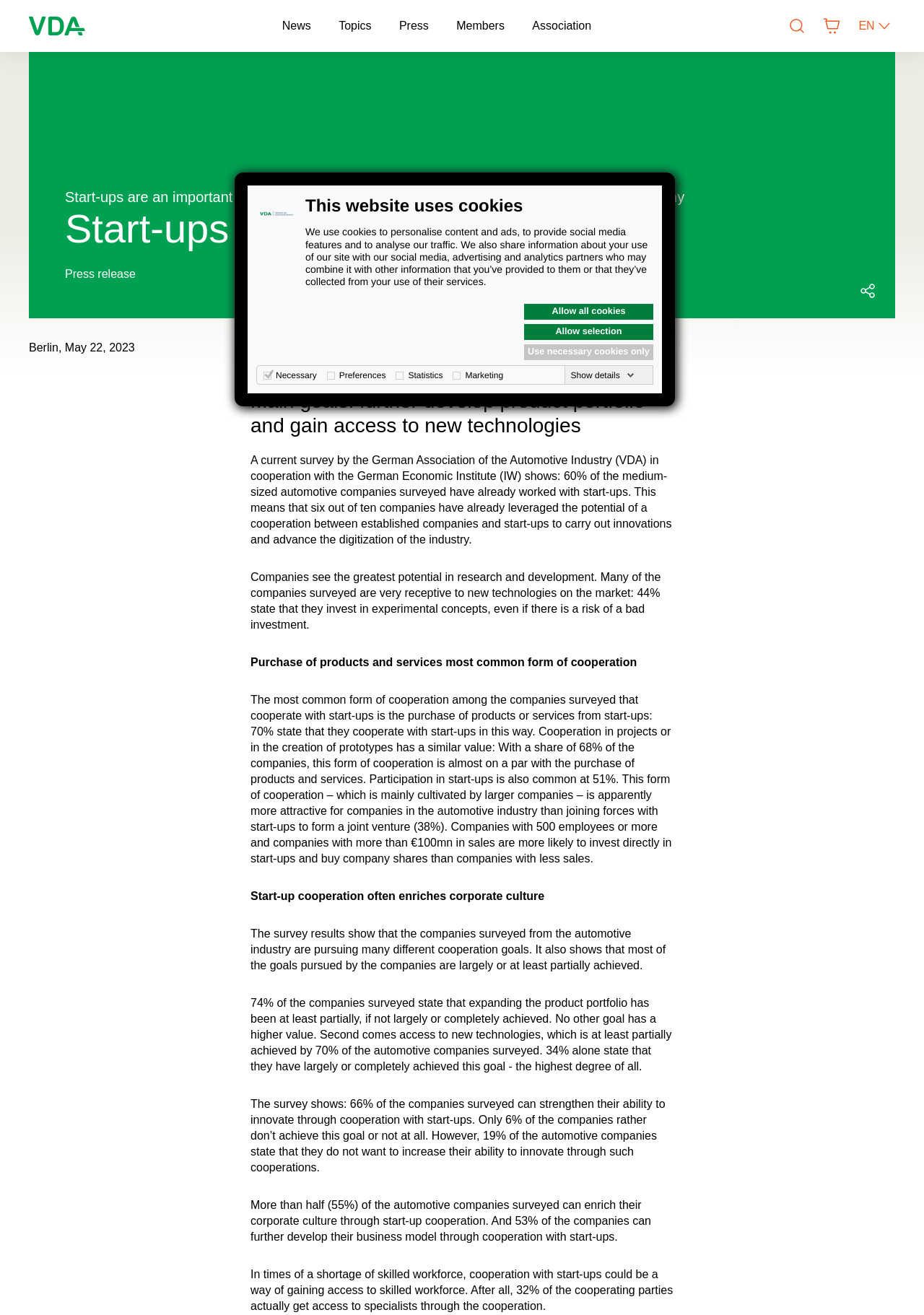What is the goal of 74% of the companies surveyed?
From the details in the image, answer the question comprehensively.

According to the webpage, 74% of the companies surveyed state that expanding the product portfolio has been at least partially, if not largely or completely achieved, which is the highest value among all the goals pursued by the companies.